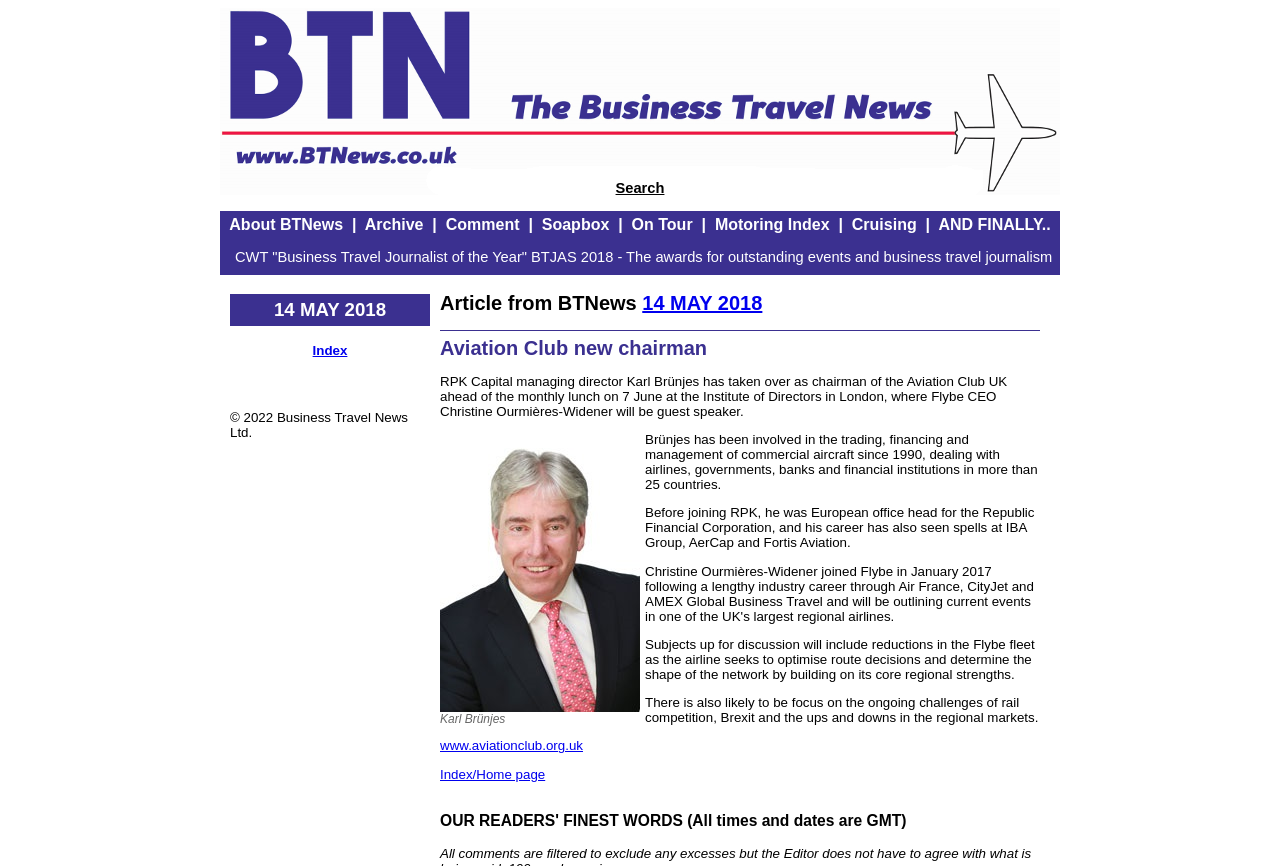Please provide a short answer using a single word or phrase for the question:
What is the topic of discussion at the monthly lunch on 7 June?

Flybe's fleet reduction